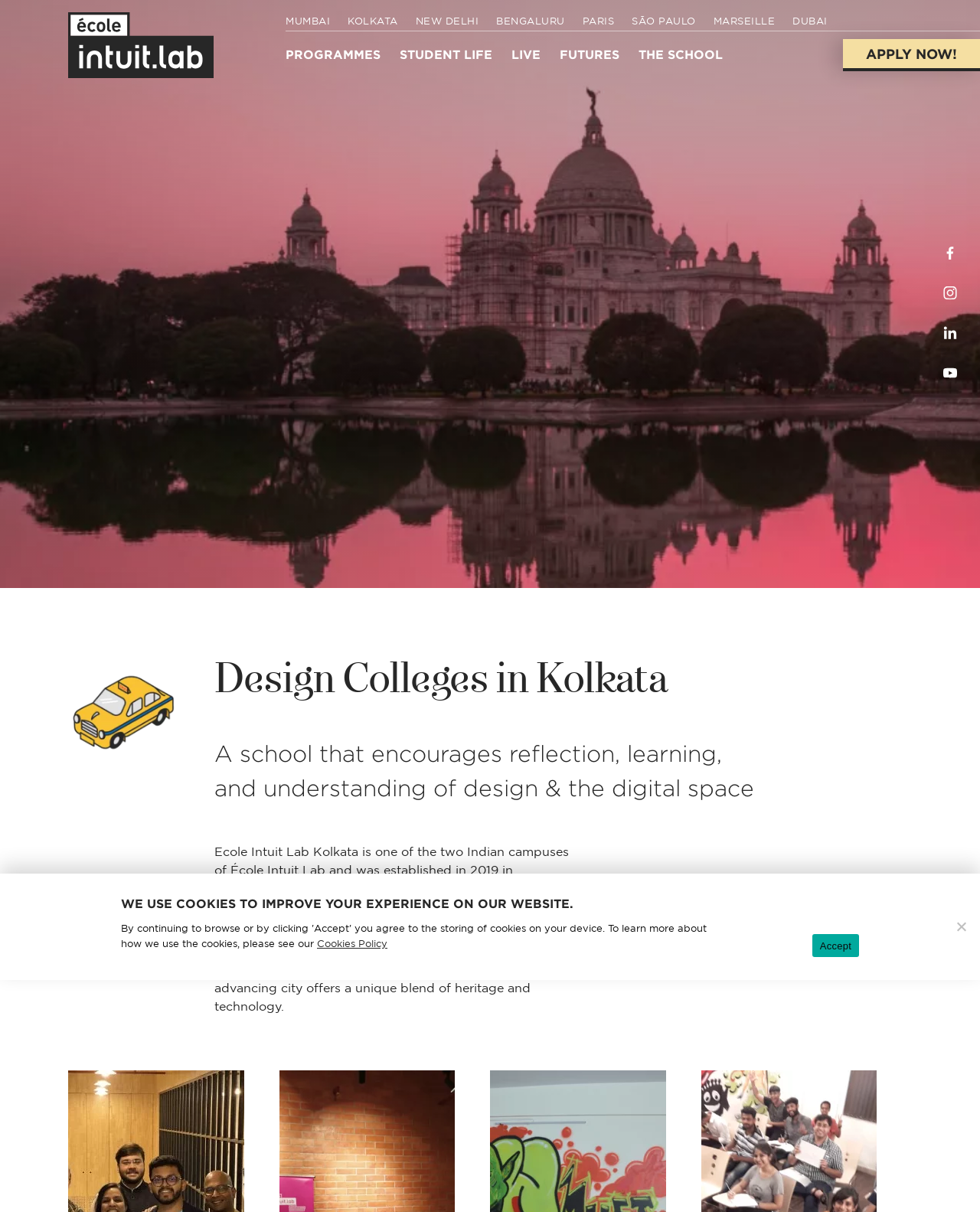What is the location of the Kolkata campus?
Provide a detailed answer to the question using information from the image.

I found the answer by reading the StaticText 'Close-knit neighbourhoods, the famous freestyle conversations and an unmistakable creative edge permeate through the old centre of the East India Company.', which suggests that the Kolkata campus is located in the old centre of the East India Company.